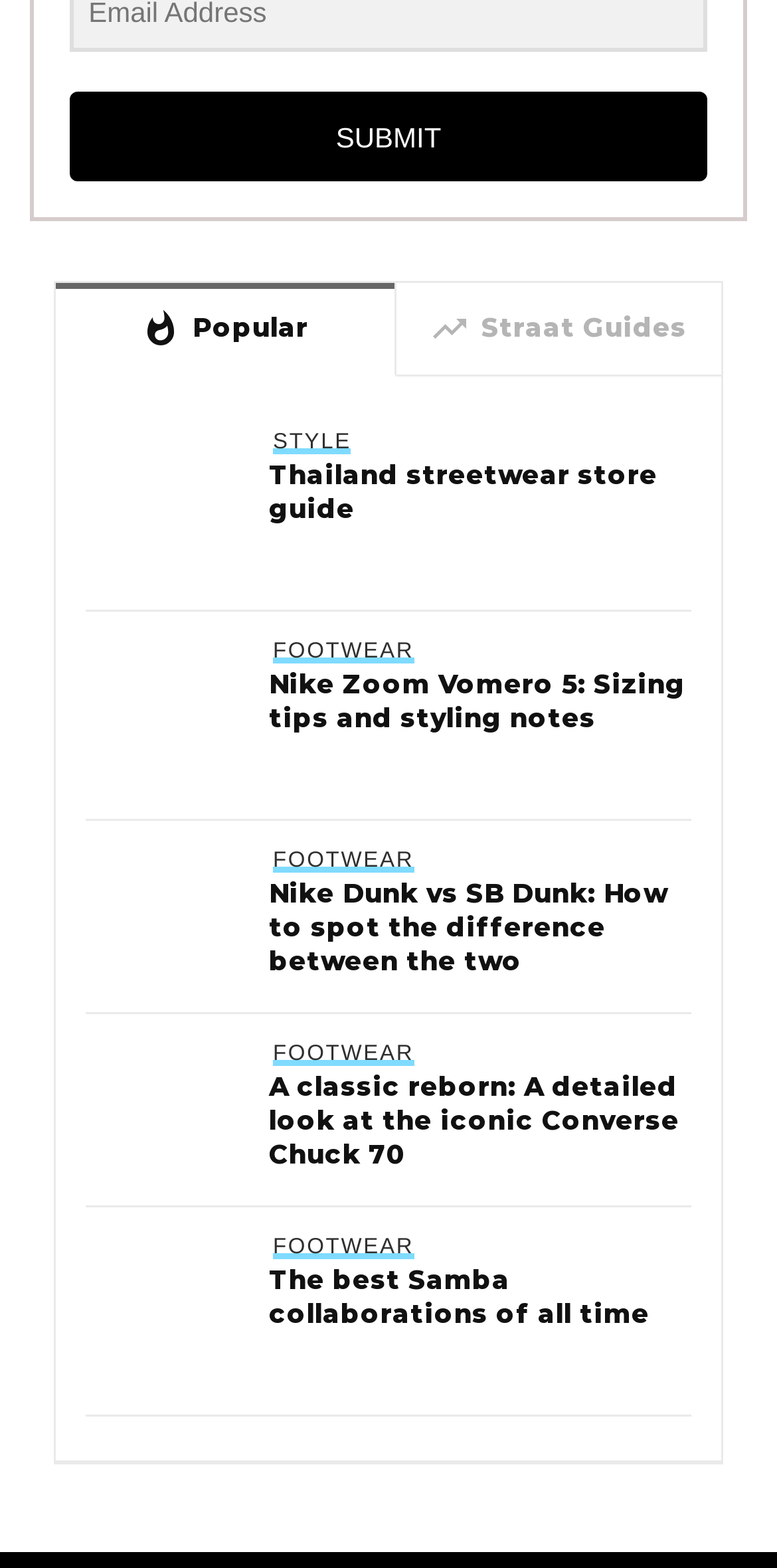Locate the bounding box coordinates of the element's region that should be clicked to carry out the following instruction: "Click the 'SUBMIT' button". The coordinates need to be four float numbers between 0 and 1, i.e., [left, top, right, bottom].

[0.09, 0.058, 0.91, 0.116]